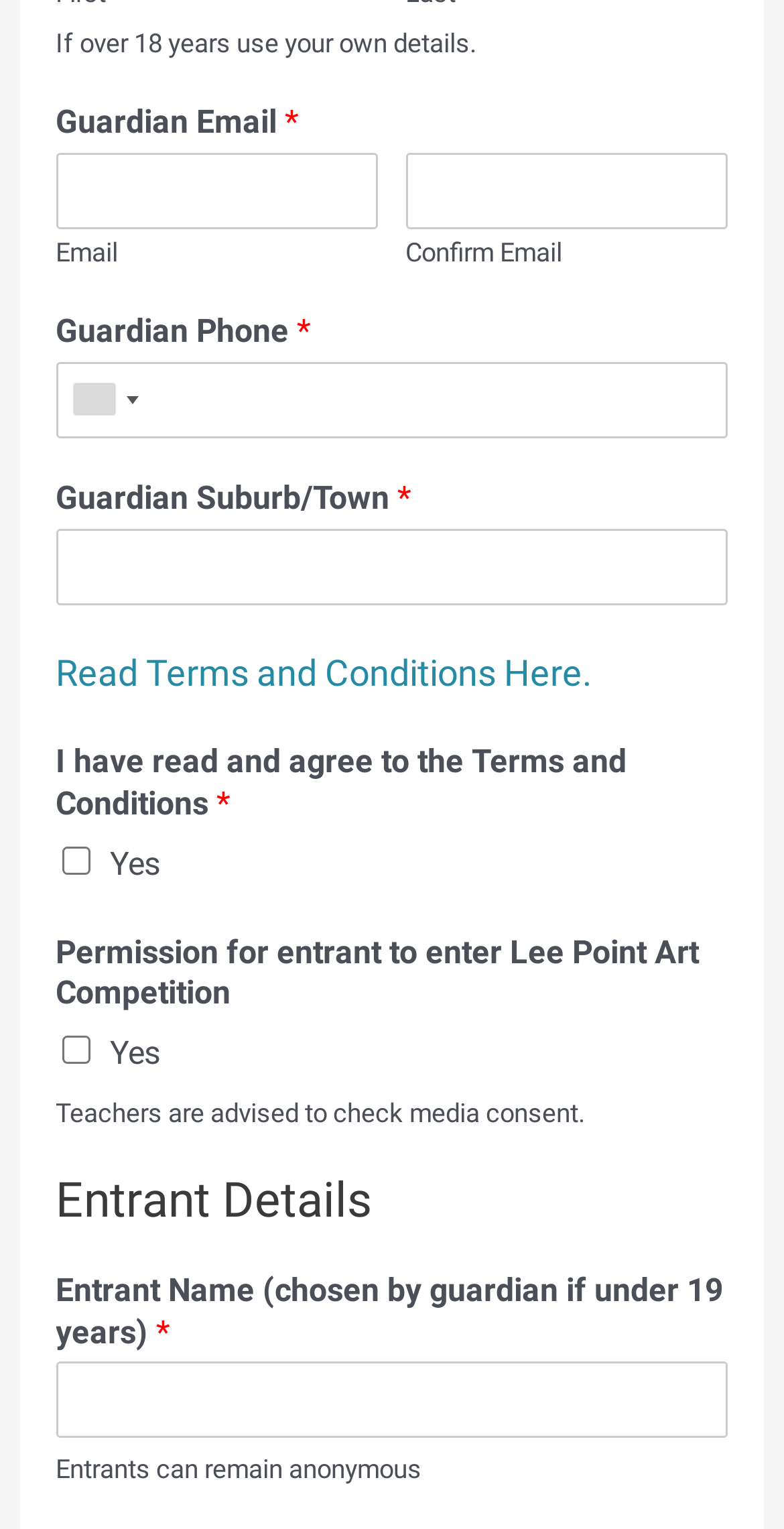Use the details in the image to answer the question thoroughly: 
Is the entrant name field required?

The entrant name field is required, as indicated by the asterisk symbol next to the label 'Entrant Name (chosen by guardian if under 19 years)' and the required attribute of the textbox element.